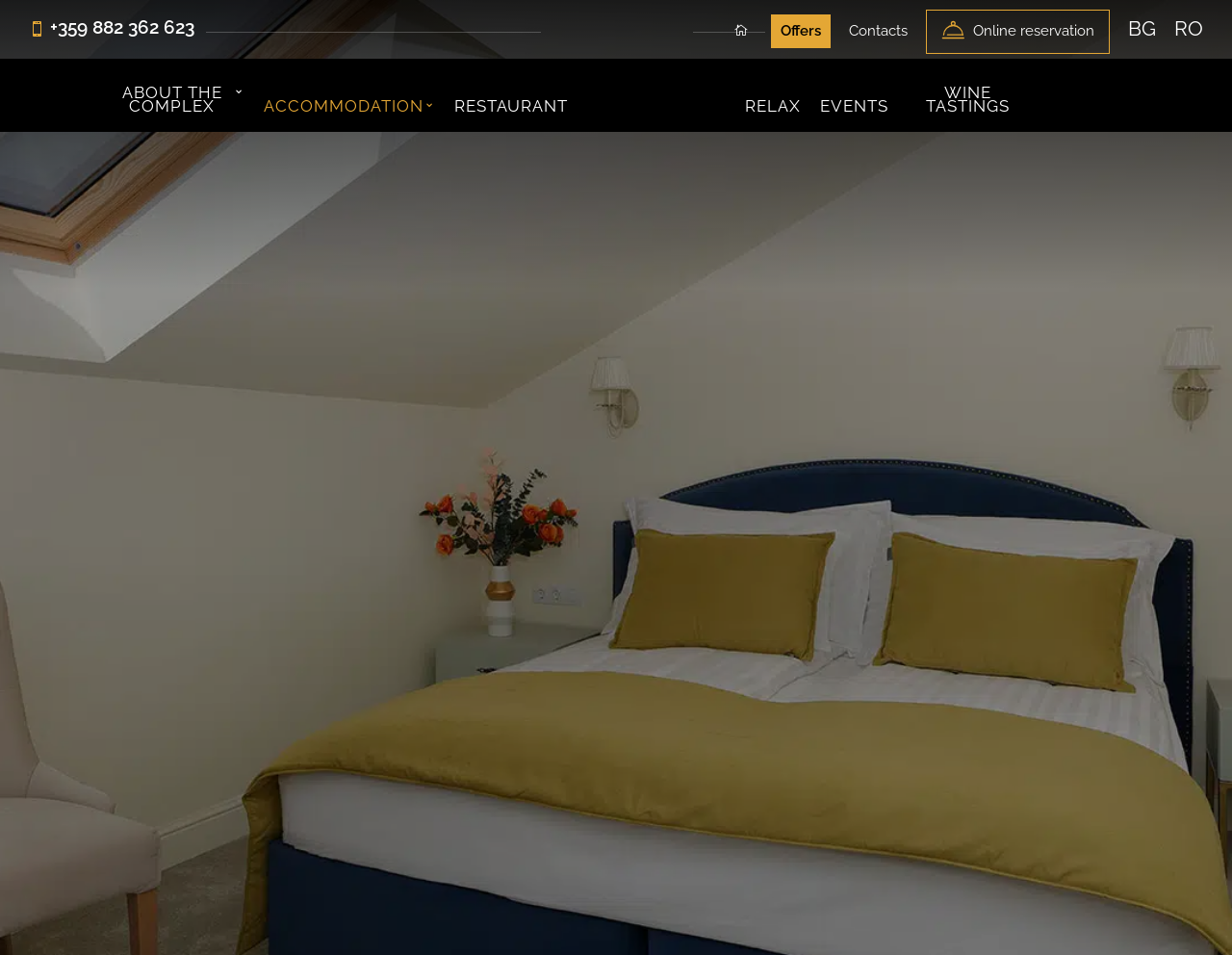Can you specify the bounding box coordinates of the area that needs to be clicked to fulfill the following instruction: "Visit the restaurant page"?

[0.369, 0.104, 0.461, 0.139]